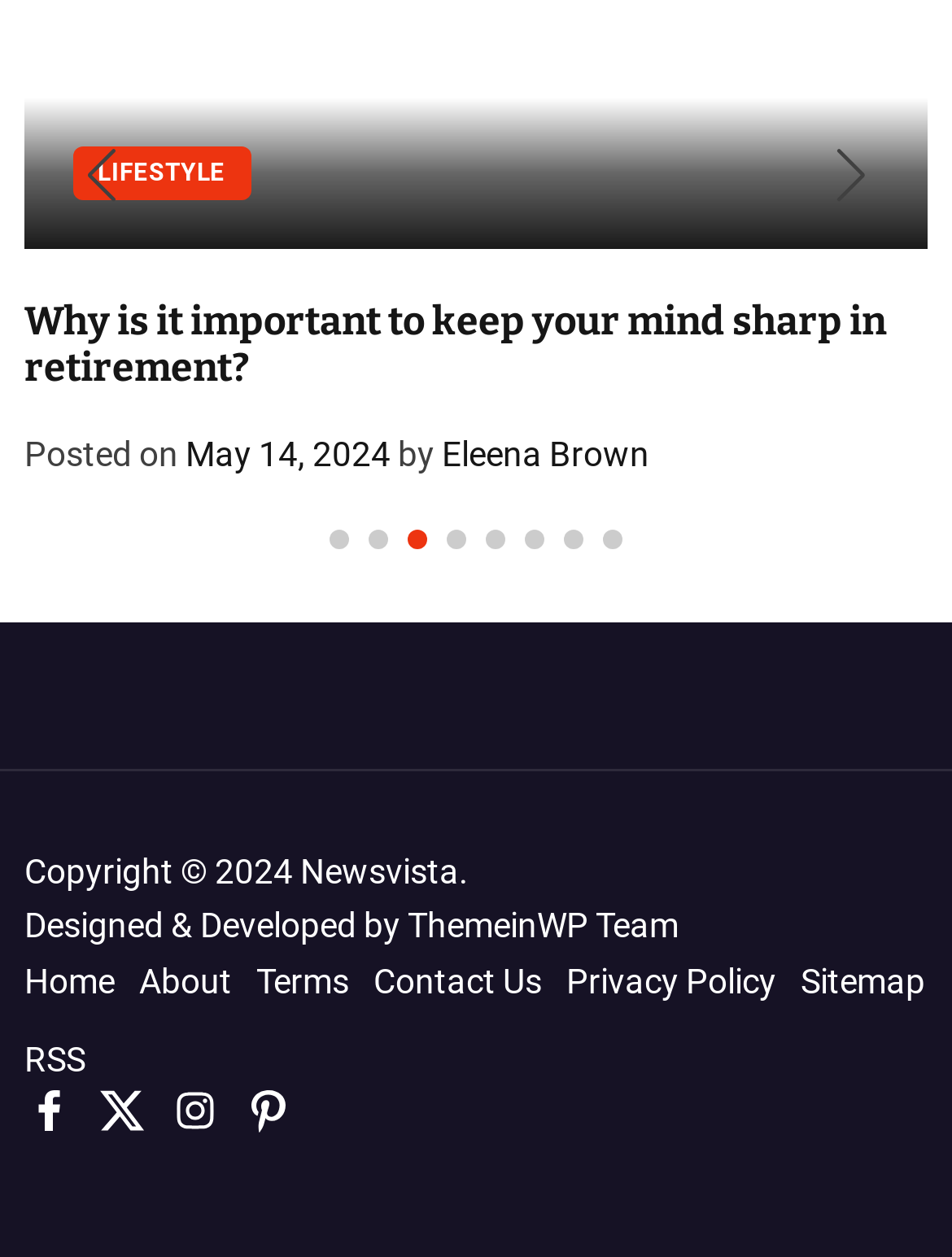Could you highlight the region that needs to be clicked to execute the instruction: "Go to May 13, 2024"?

[0.195, 0.346, 0.41, 0.377]